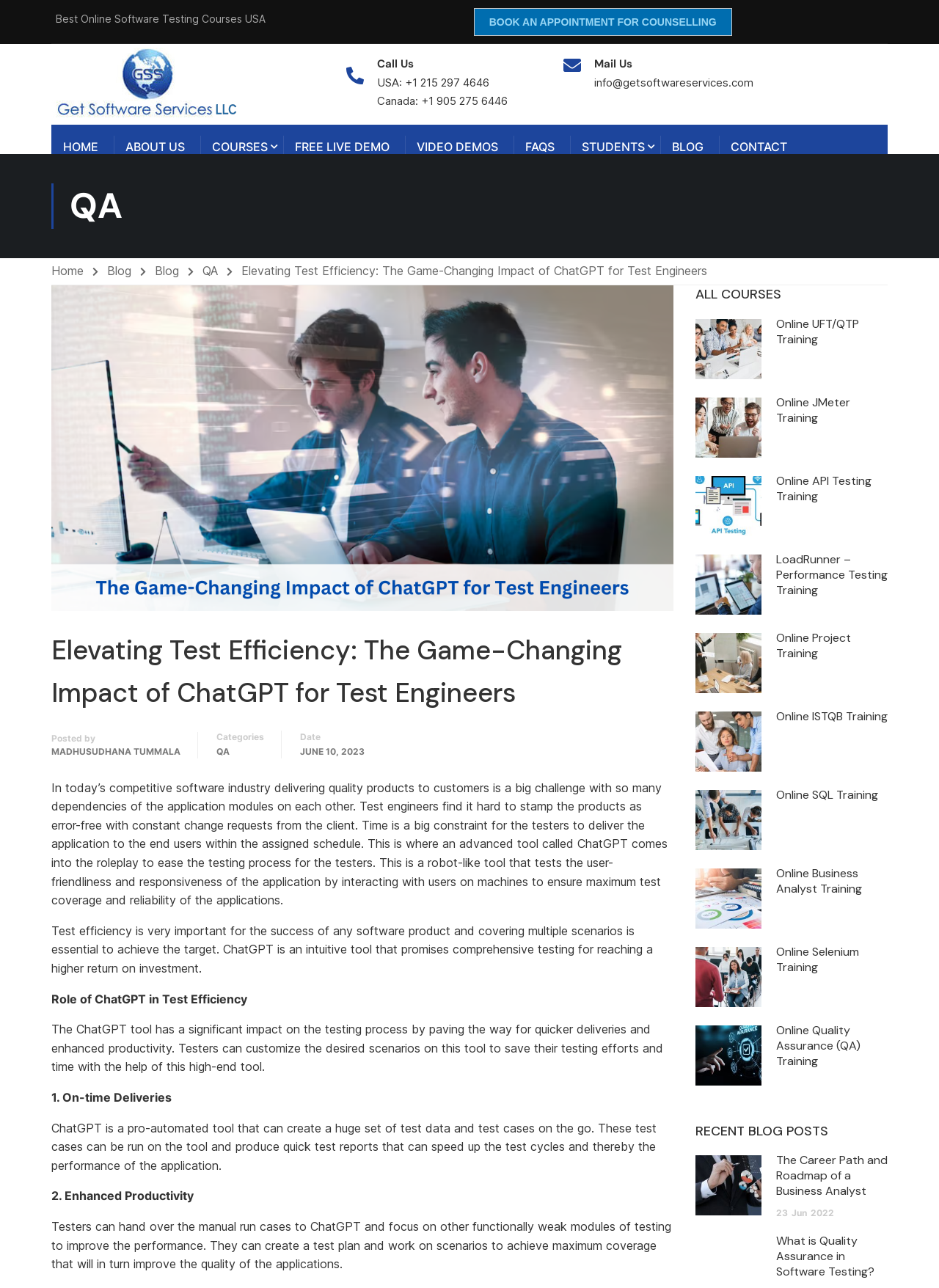Find and generate the main title of the webpage.

Elevating Test Efficiency: The Game-Changing Impact of ChatGPT for Test Engineers